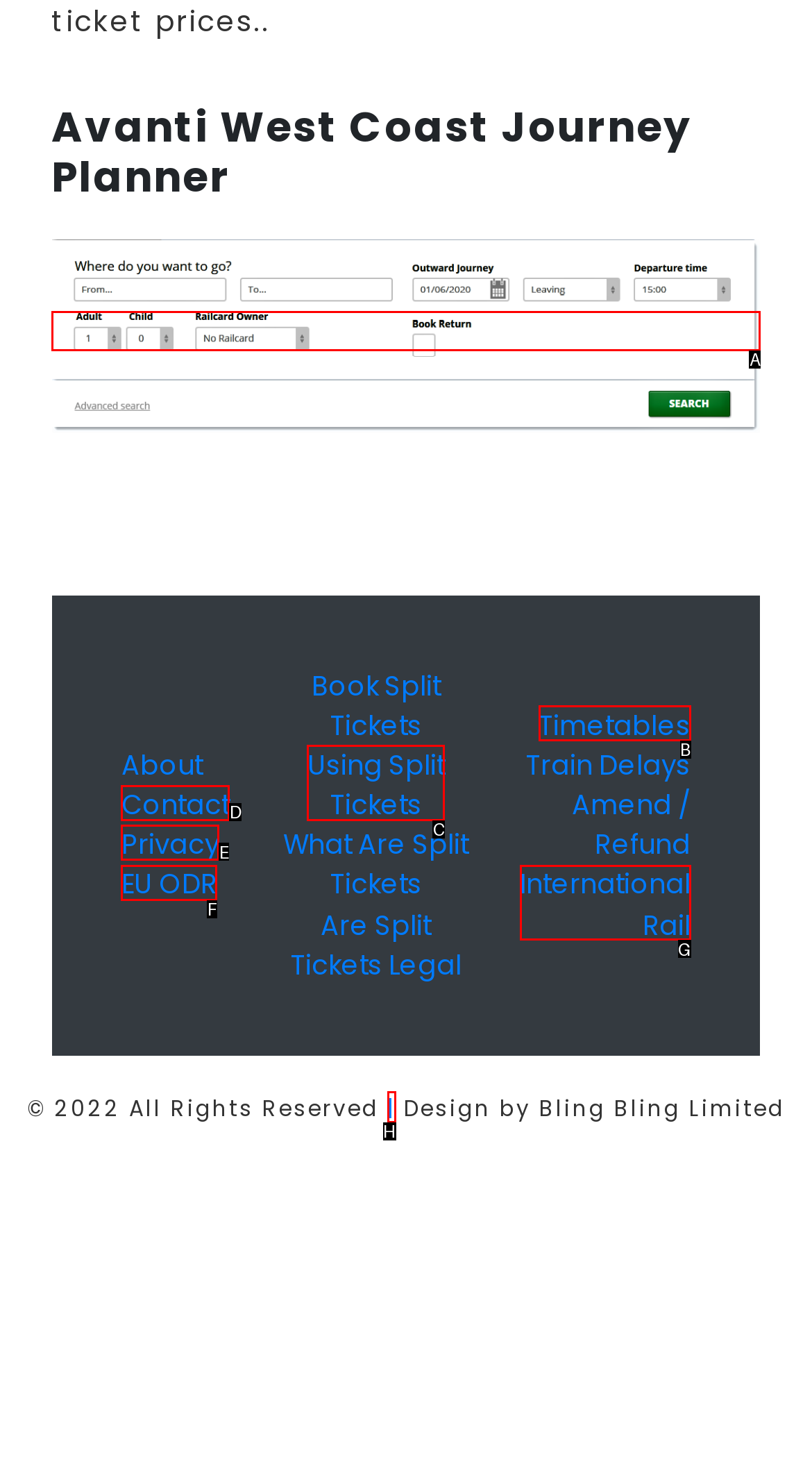Identify the option that corresponds to the description: QSS Group. Provide only the letter of the option directly.

None